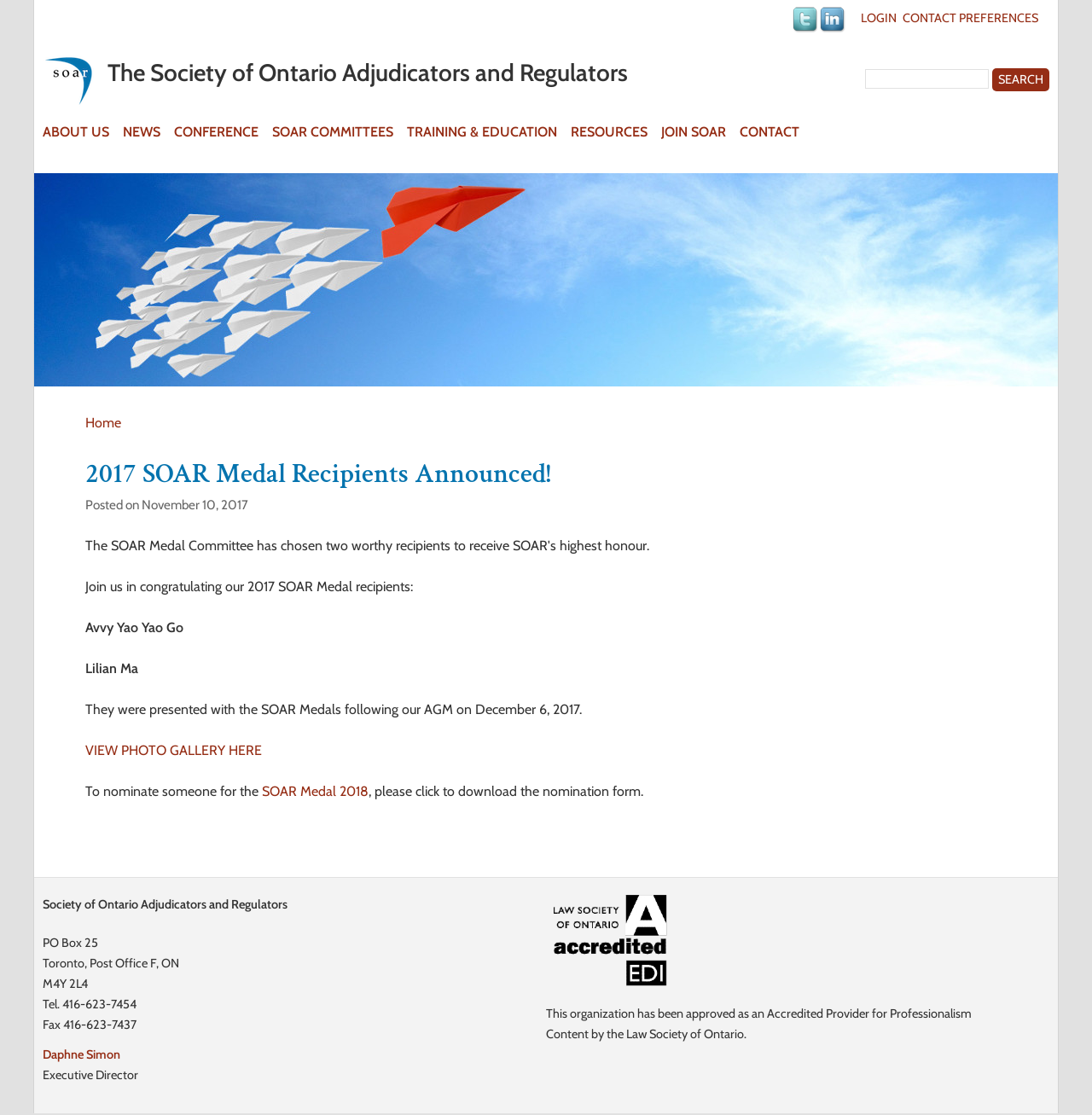Find the bounding box coordinates for the element described here: "Resources".

[0.523, 0.112, 0.593, 0.124]